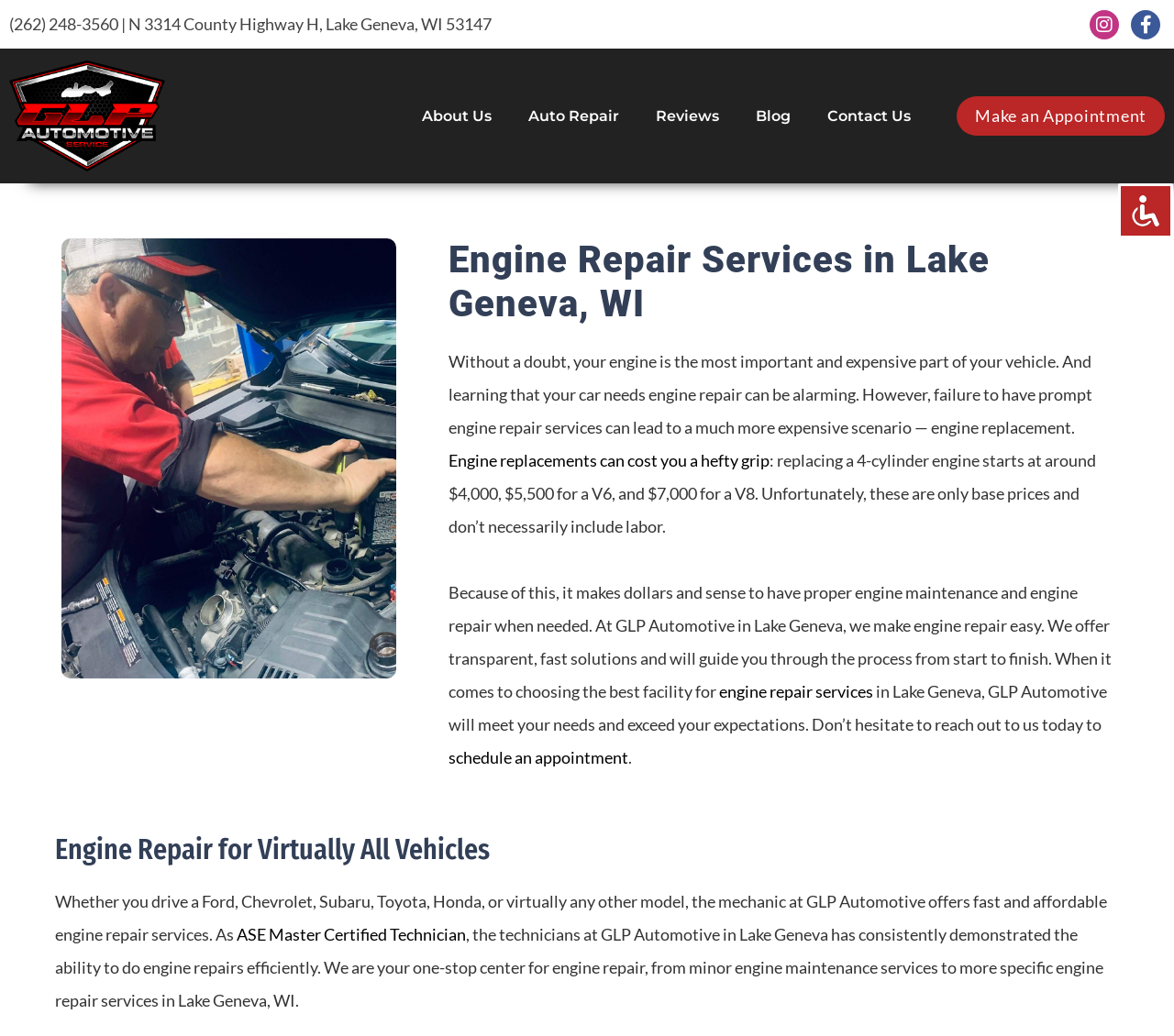Locate the bounding box coordinates of the element that needs to be clicked to carry out the instruction: "Visit the Facebook page". The coordinates should be given as four float numbers ranging from 0 to 1, i.e., [left, top, right, bottom].

[0.964, 0.009, 0.989, 0.038]